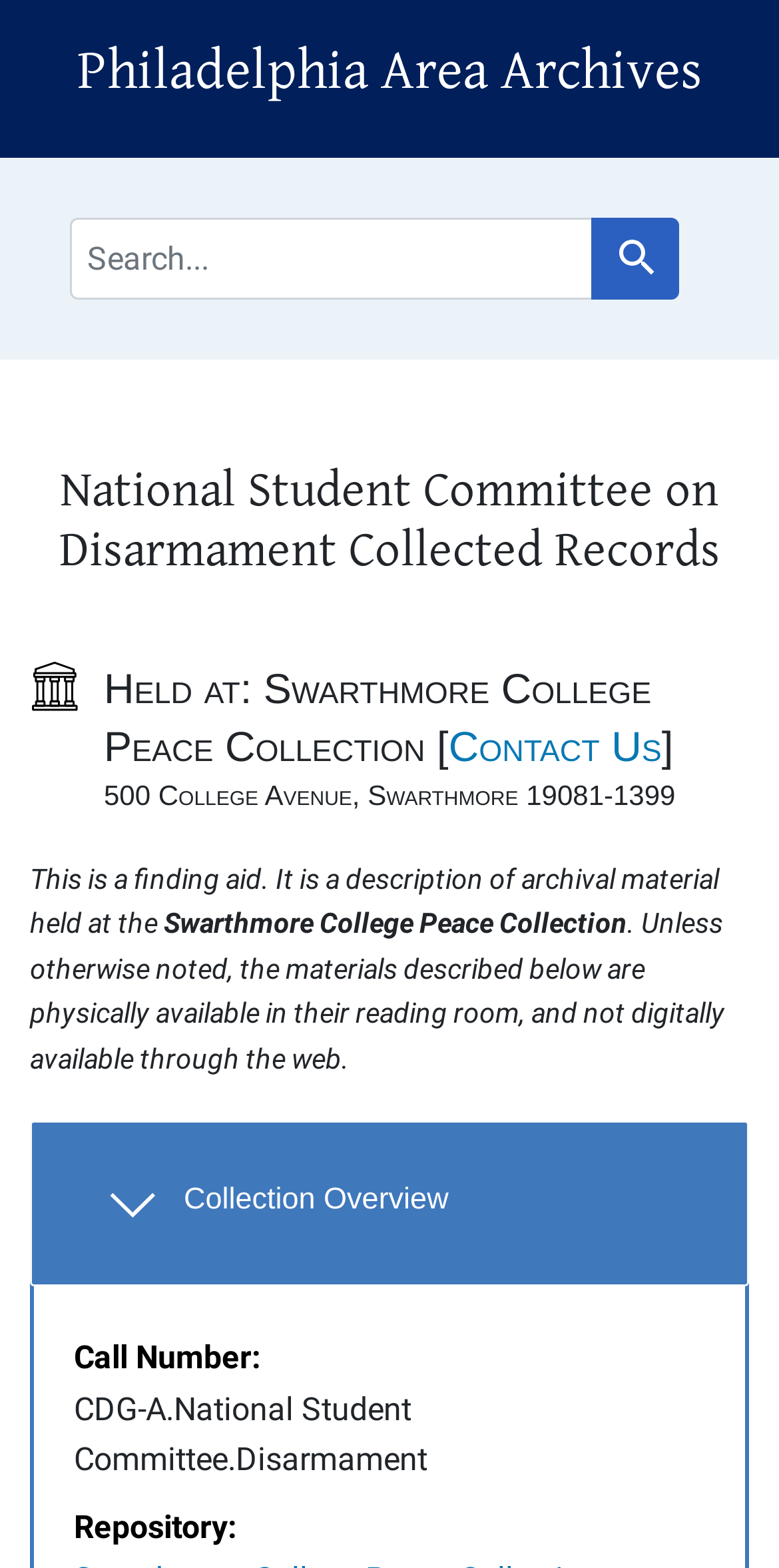Find the bounding box coordinates of the UI element according to this description: "Search Search".

[0.759, 0.138, 0.872, 0.191]